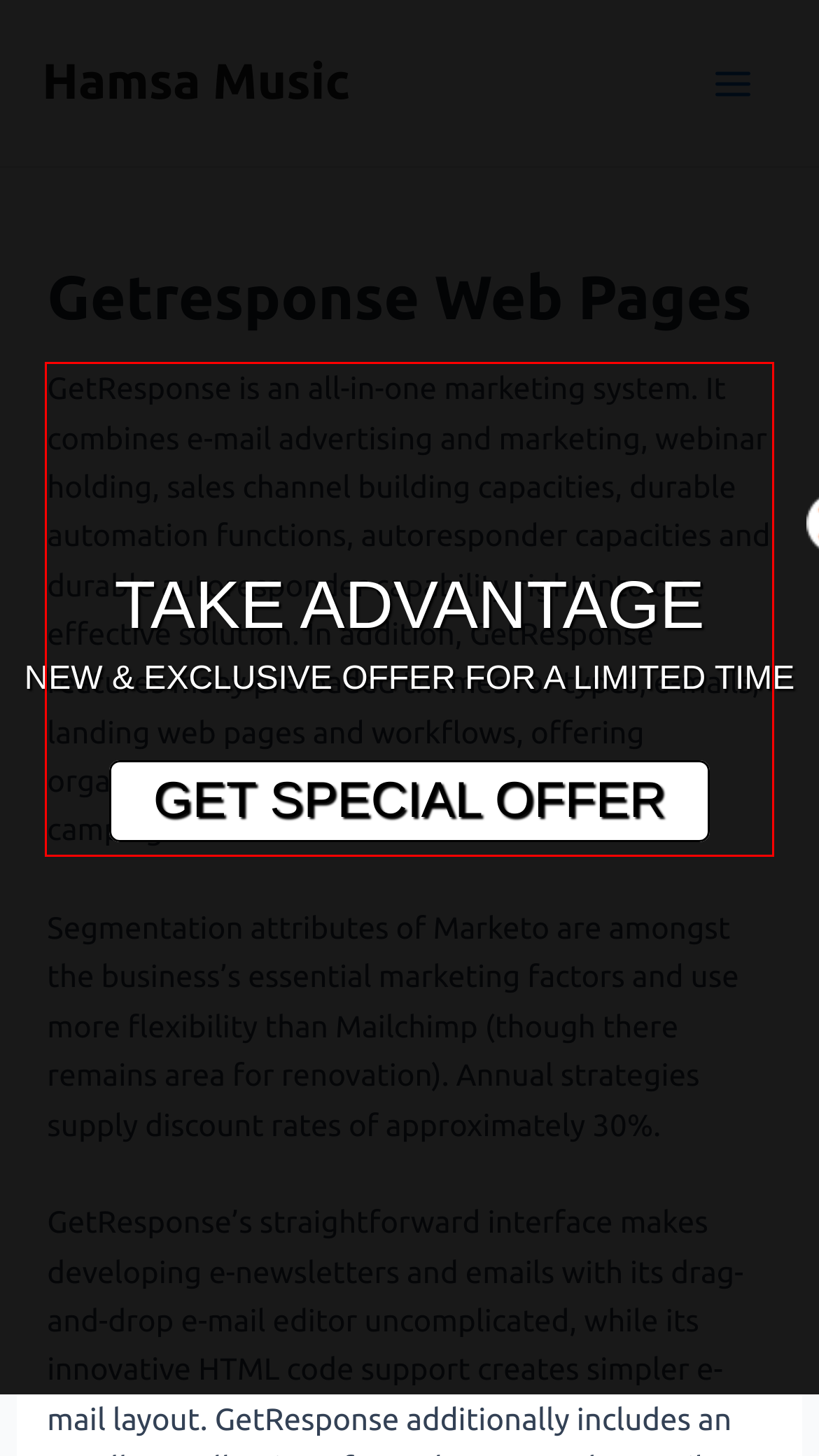By examining the provided screenshot of a webpage, recognize the text within the red bounding box and generate its text content.

GetResponse is an all-in-one marketing system. It combines e-mail advertising and marketing, webinar holding, sales channel building capacities, durable automation functions, autoresponder capacities and durable autoresponder capability right into one effective solution. In addition, GetResponse features many preloaded themes for types, e-mails, landing web pages and workflows, offering organizations with all they require for efficient campaigns.